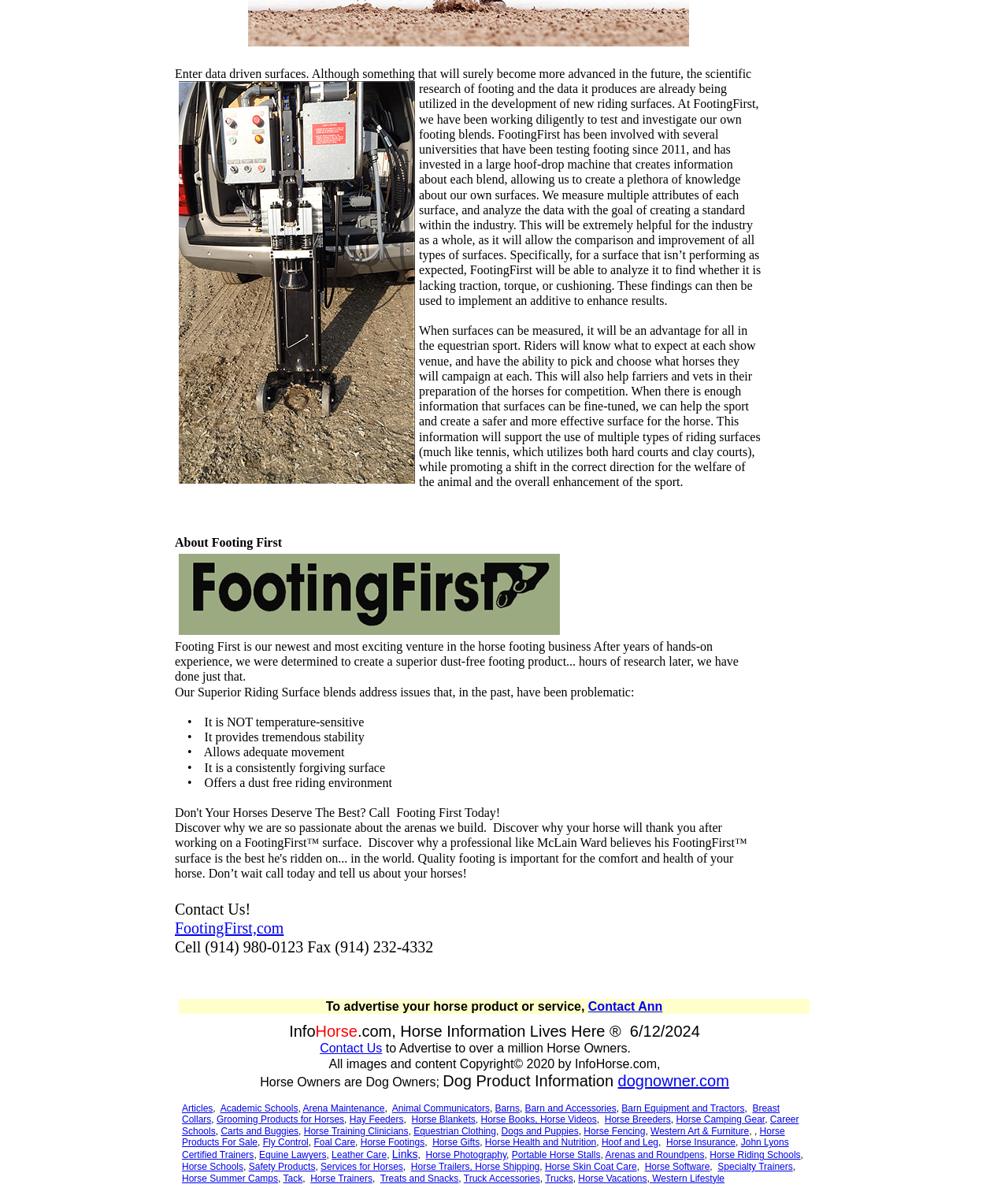Please give the bounding box coordinates of the area that should be clicked to fulfill the following instruction: "Explore 'InfoHorse.com'". The coordinates should be in the format of four float numbers from 0 to 1, i.e., [left, top, right, bottom].

[0.177, 0.833, 0.803, 0.846]